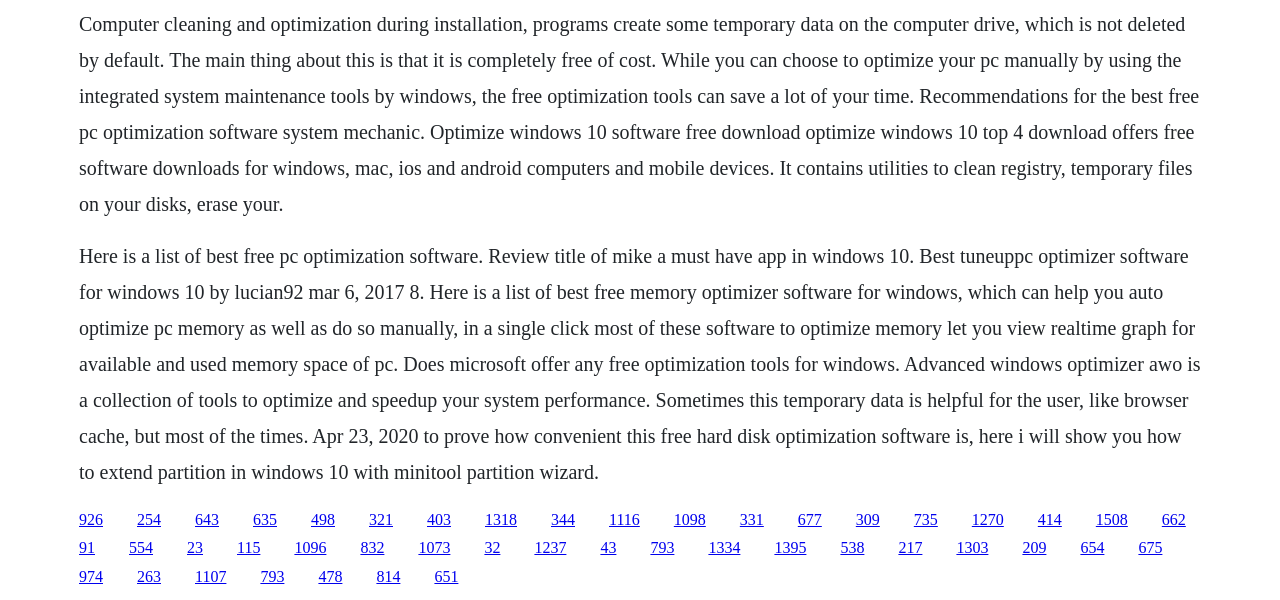Please give the bounding box coordinates of the area that should be clicked to fulfill the following instruction: "Click the link to download Optimize Windows 10 software". The coordinates should be in the format of four float numbers from 0 to 1, i.e., [left, top, right, bottom].

[0.062, 0.851, 0.08, 0.879]